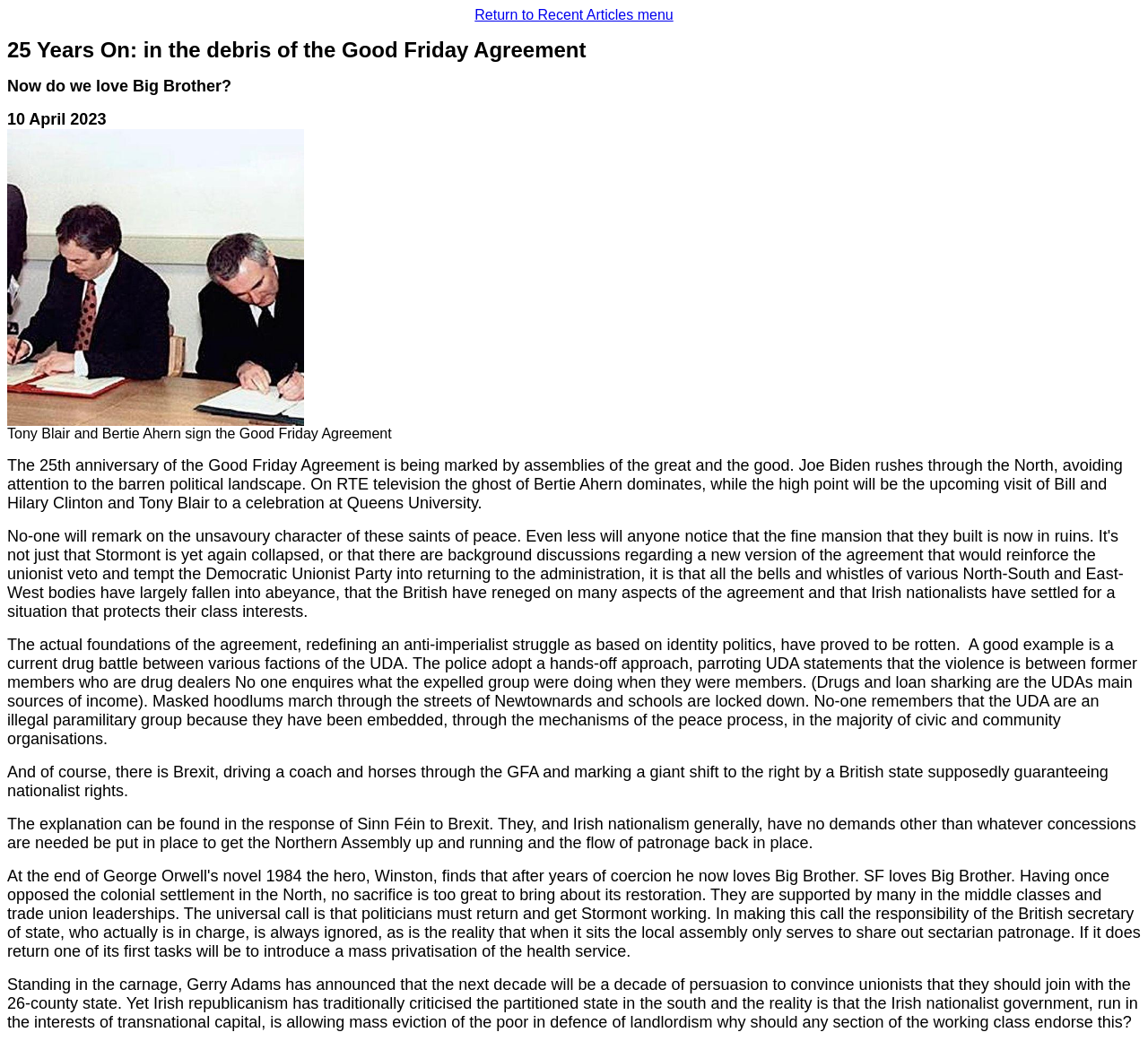Review the image closely and give a comprehensive answer to the question: Who signed the Good Friday Agreement?

I found the text 'Tony Blair and Bertie Ahern sign the Good Friday Agreement' in the StaticText element with bounding box coordinates [0.006, 0.409, 0.341, 0.424], which indicates that they were the signatories of the agreement.